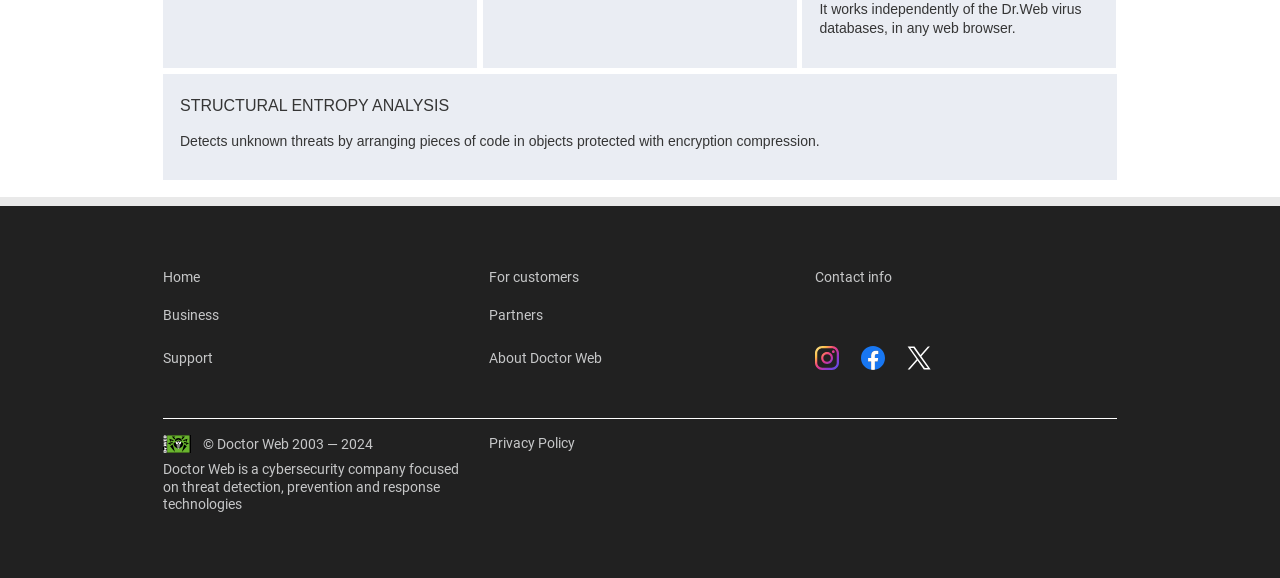Determine the bounding box coordinates for the HTML element described here: "About Doctor Web".

[0.382, 0.608, 0.47, 0.632]